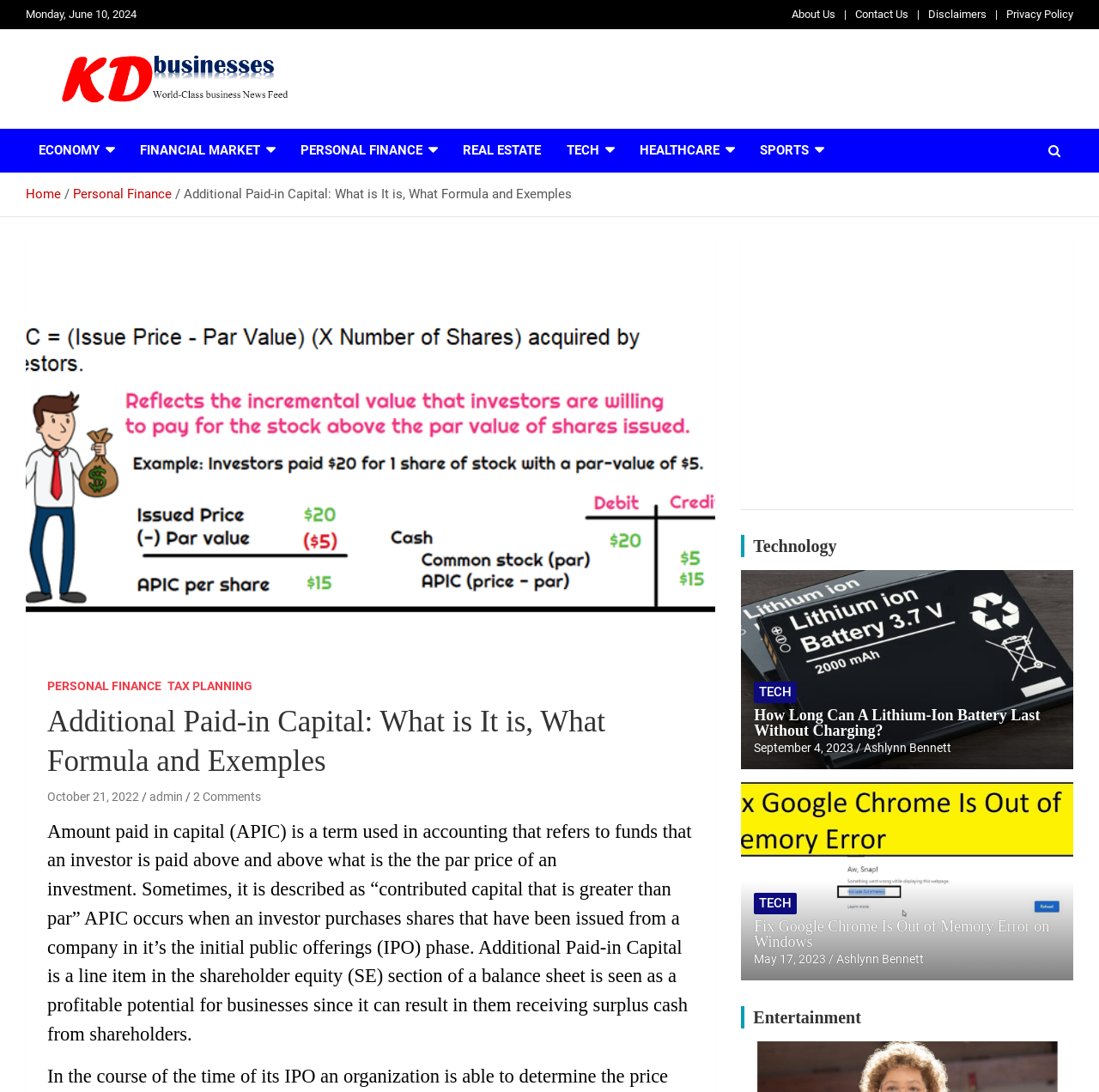What is the topic of the article below the main heading?
Please provide a single word or phrase answer based on the image.

Lithium-Ion Battery